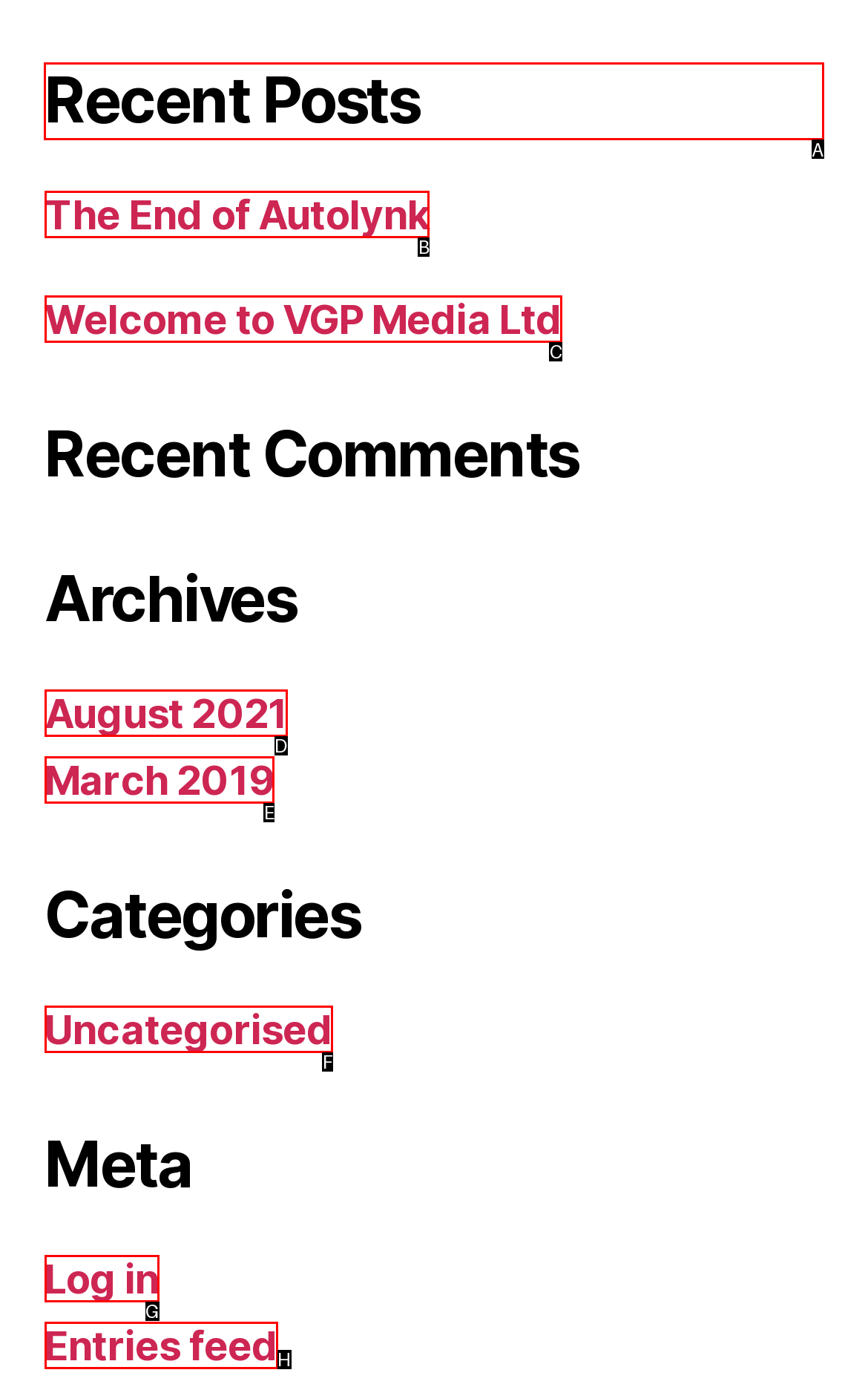Pick the right letter to click to achieve the task: view recent posts
Answer with the letter of the correct option directly.

A